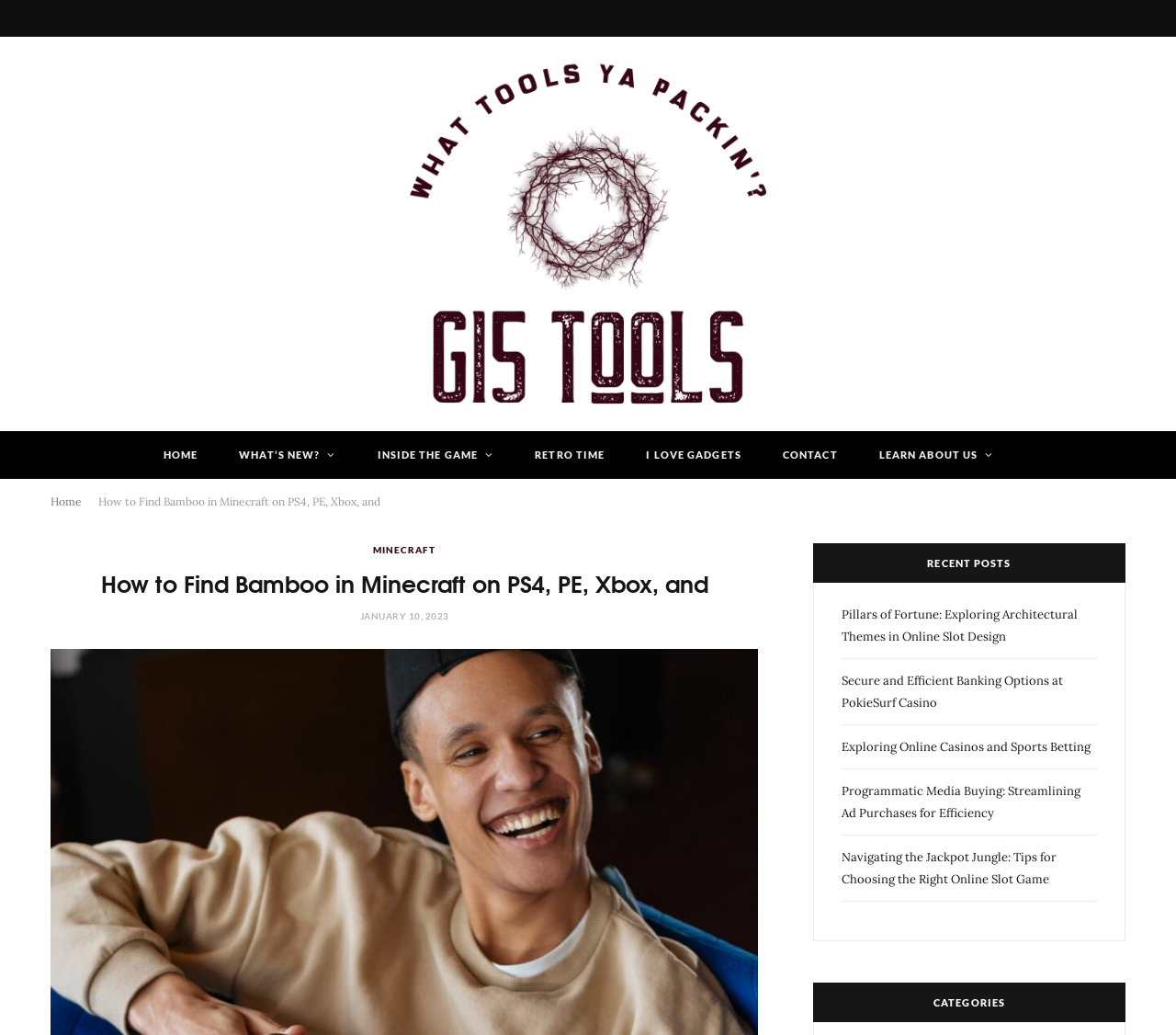Please find and report the bounding box coordinates of the element to click in order to perform the following action: "read about MINECRAFT". The coordinates should be expressed as four float numbers between 0 and 1, in the format [left, top, right, bottom].

[0.317, 0.525, 0.37, 0.539]